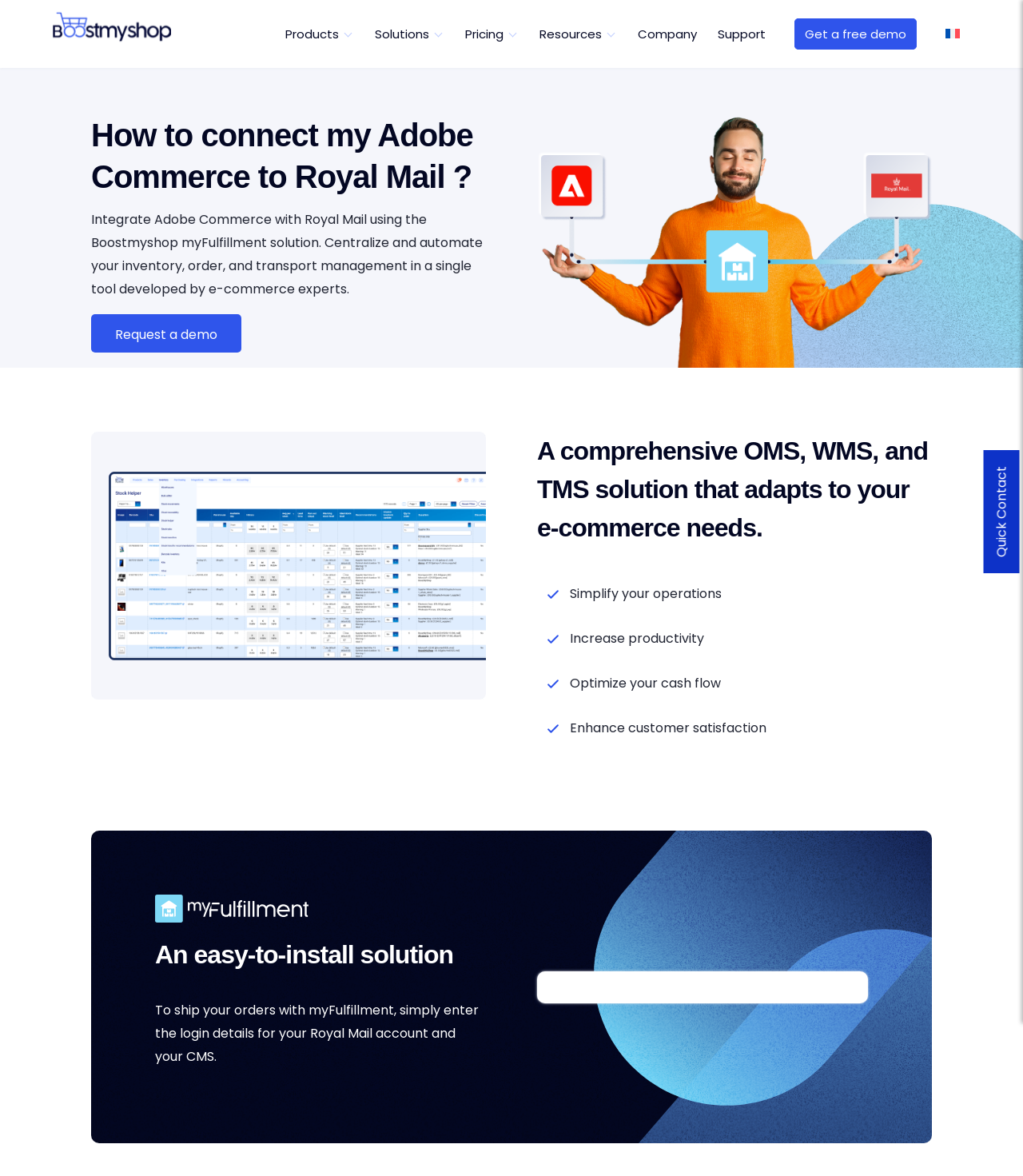Could you highlight the region that needs to be clicked to execute the instruction: "Click the Quick Contact button"?

[0.961, 0.383, 0.996, 0.487]